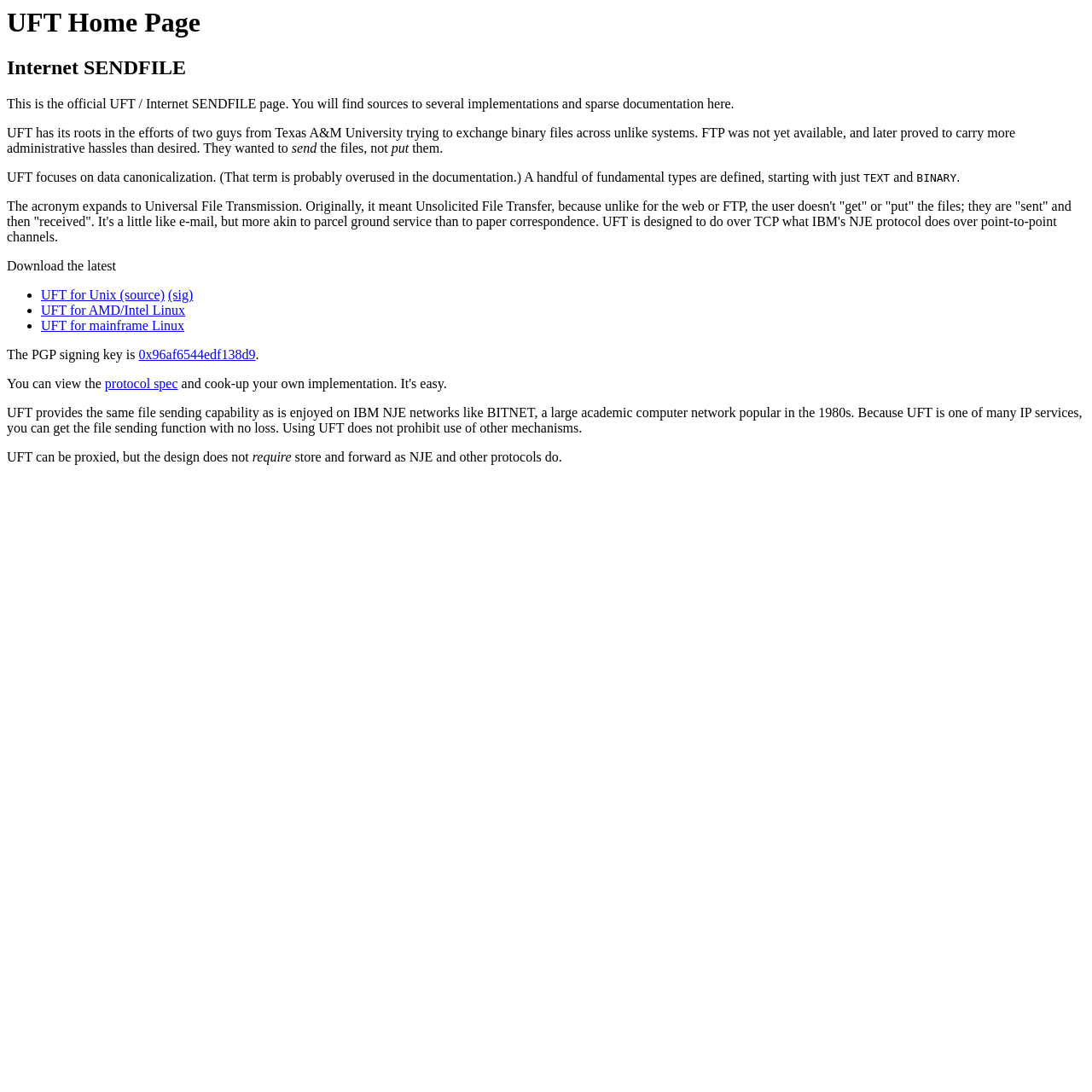What is the purpose of UFT?
Based on the image, provide your answer in one word or phrase.

send files